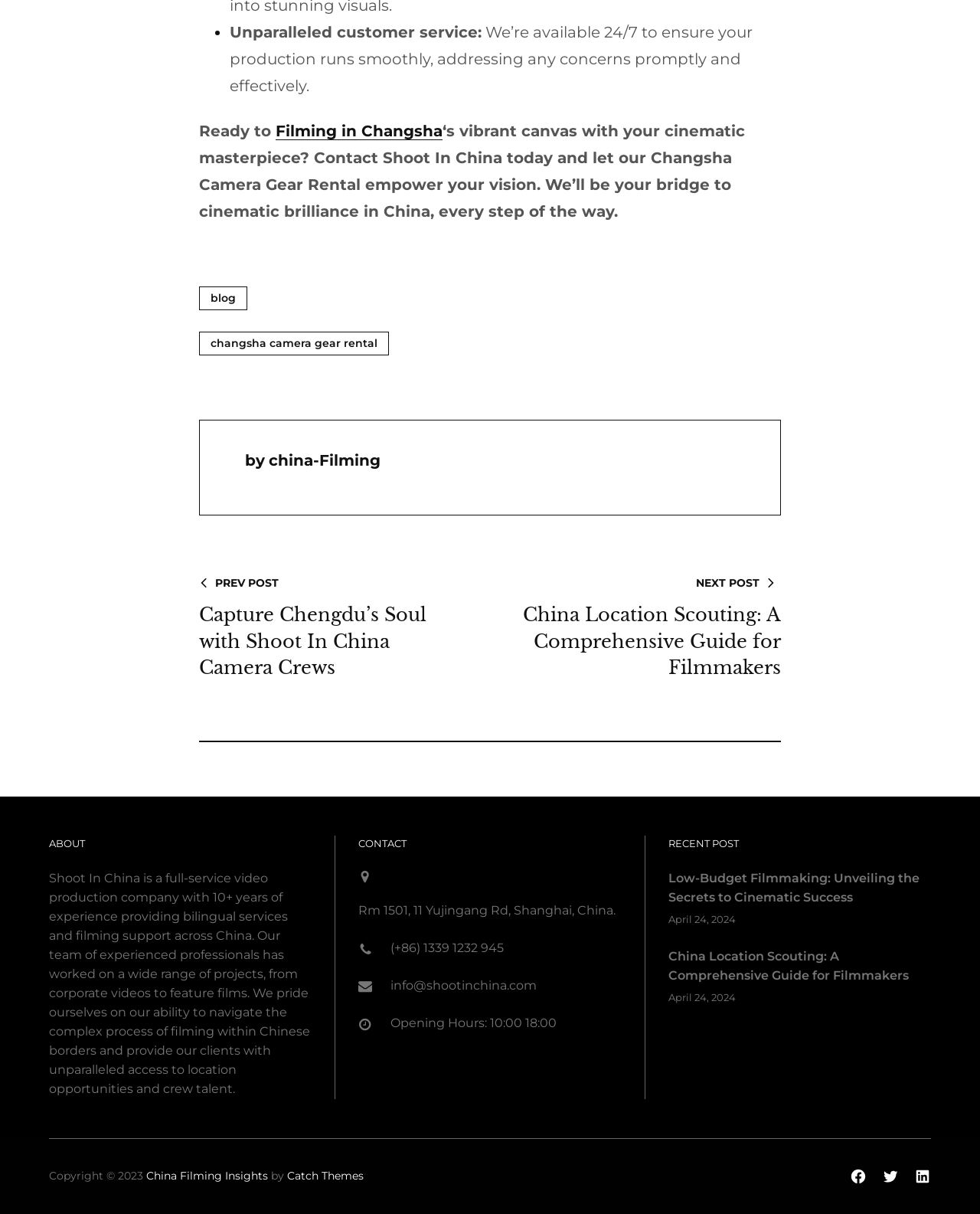What is the copyright year of the website?
Give a one-word or short-phrase answer derived from the screenshot.

2023